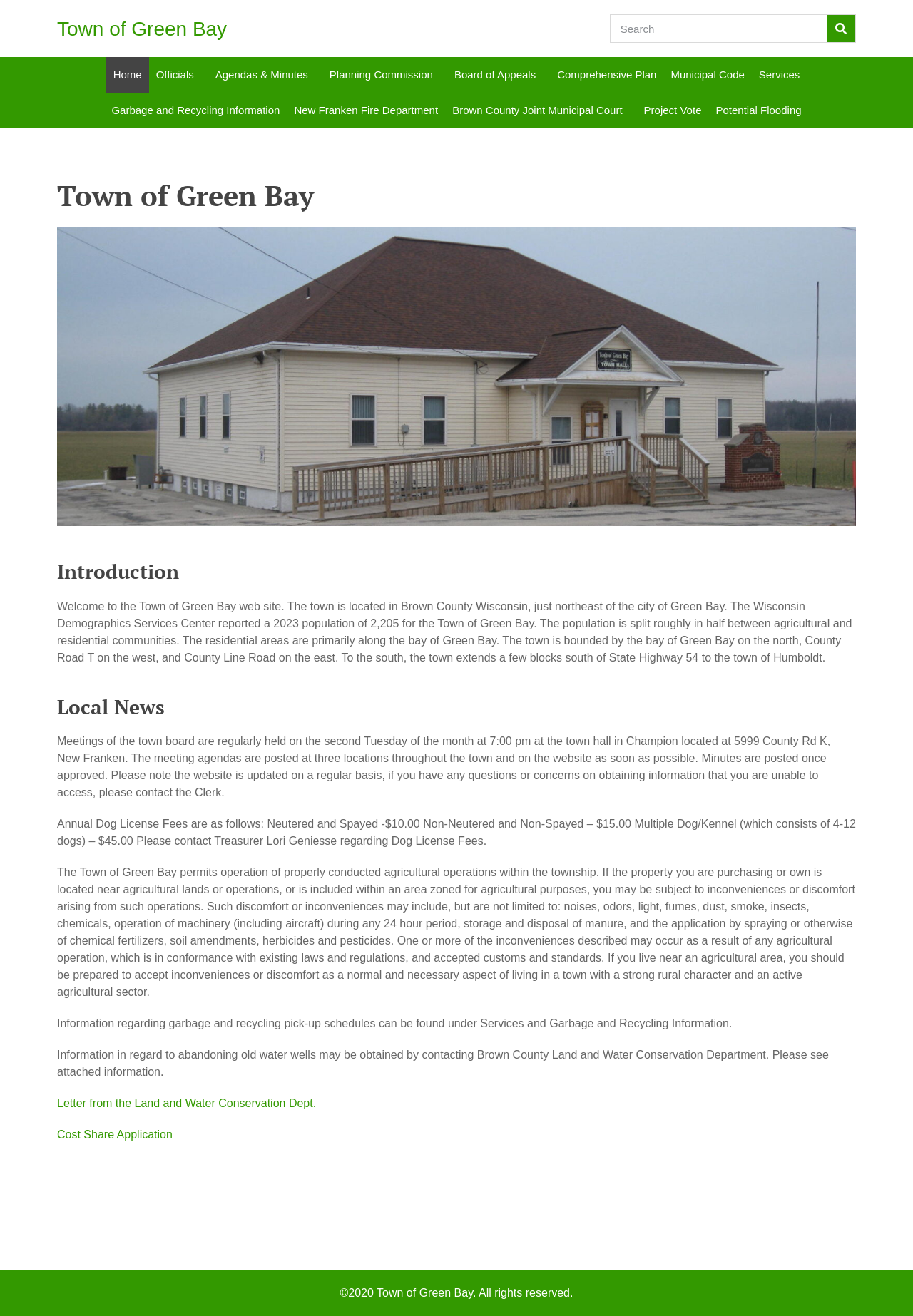Please locate the bounding box coordinates of the element's region that needs to be clicked to follow the instruction: "Go to the home page". The bounding box coordinates should be provided as four float numbers between 0 and 1, i.e., [left, top, right, bottom].

[0.116, 0.043, 0.163, 0.07]